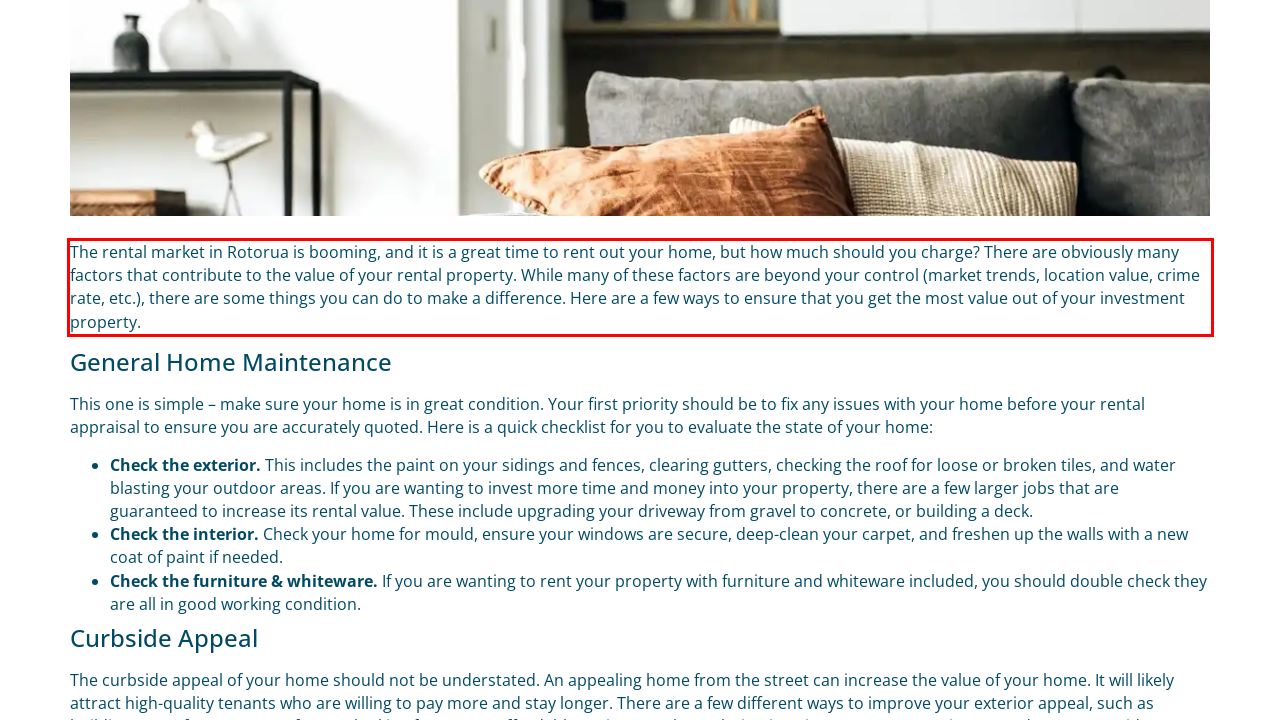Your task is to recognize and extract the text content from the UI element enclosed in the red bounding box on the webpage screenshot.

The rental market in Rotorua is booming, and it is a great time to rent out your home, but how much should you charge? There are obviously many factors that contribute to the value of your rental property. While many of these factors are beyond your control (market trends, location value, crime rate, etc.), there are some things you can do to make a difference. Here are a few ways to ensure that you get the most value out of your investment property.